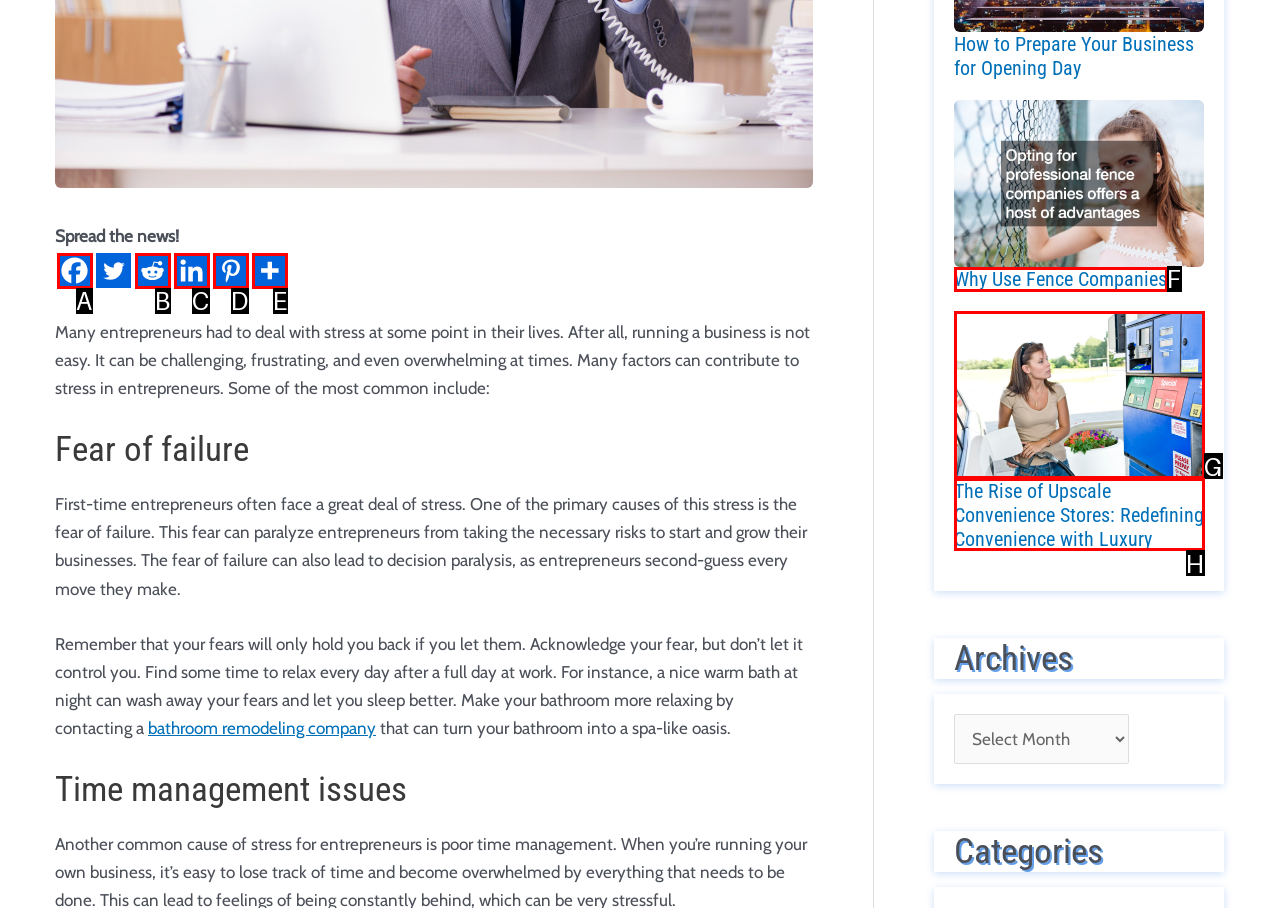Select the correct option based on the description: Product Center
Answer directly with the option’s letter.

None